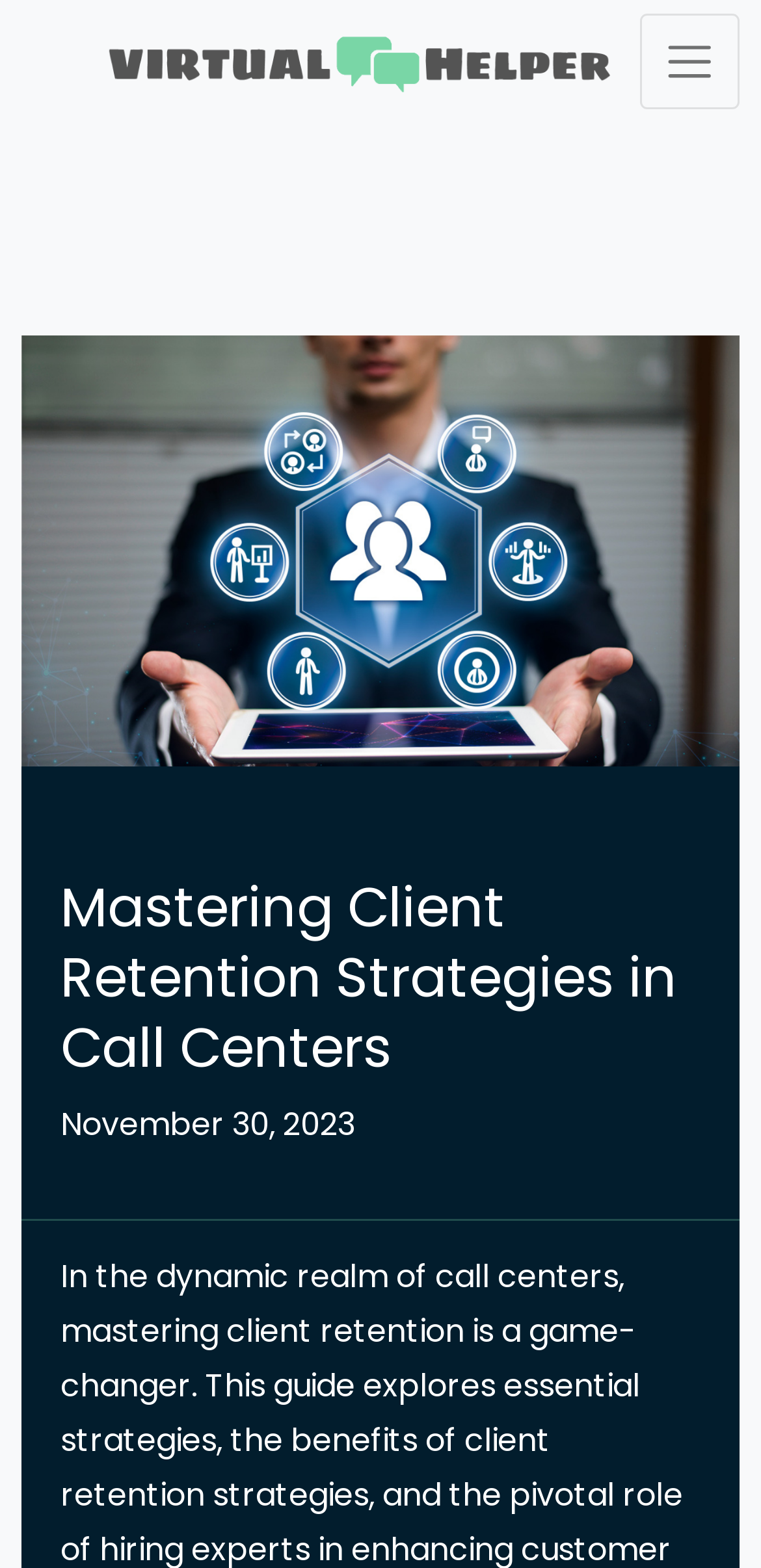Given the description "alt="Virtual Helper"", determine the bounding box of the corresponding UI element.

[0.14, 0.009, 0.803, 0.07]